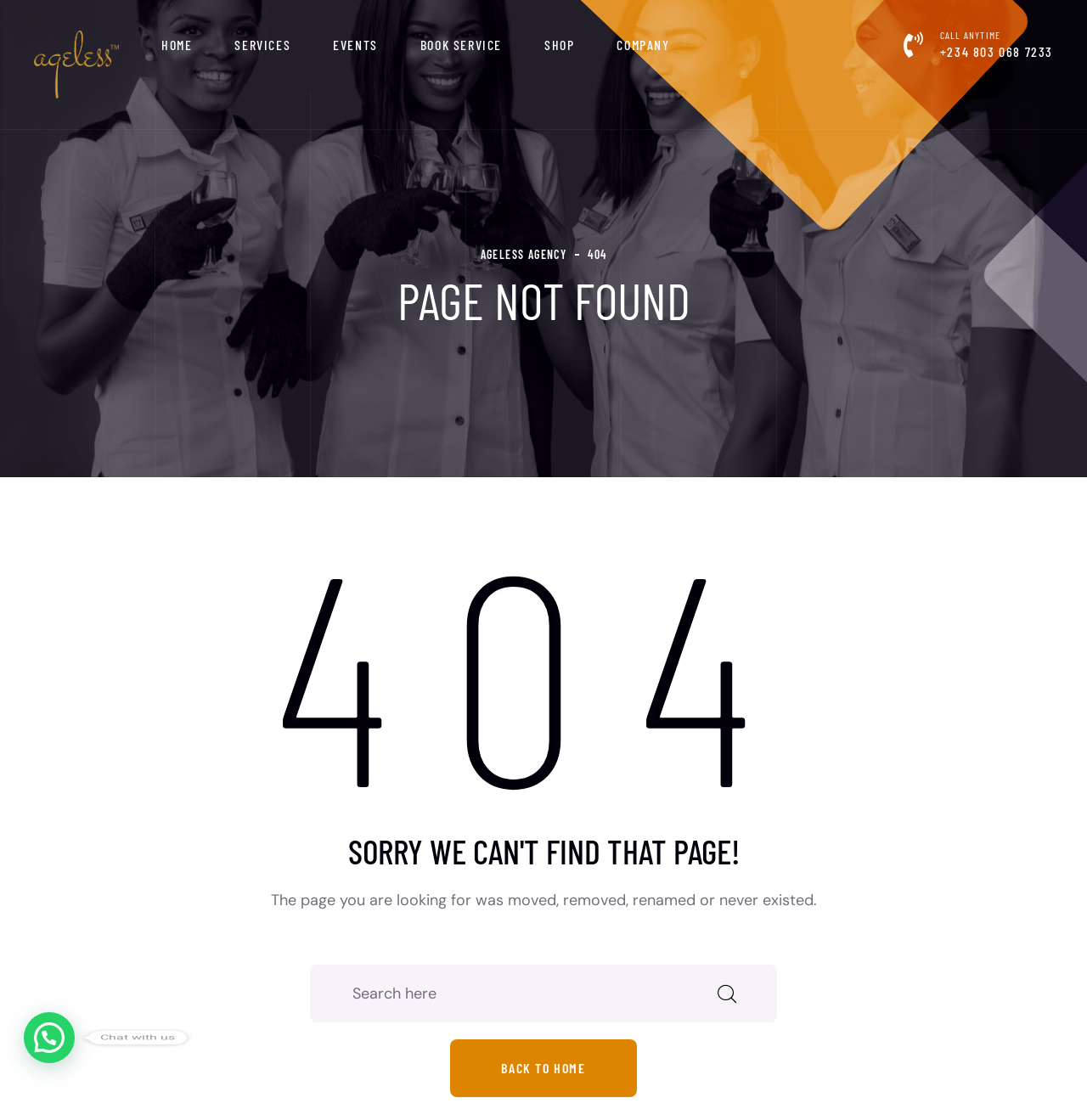Please provide a detailed answer to the question below by examining the image:
What is the purpose of the search box?

The search box is provided at the bottom of the webpage, allowing users to search for content on the website, likely to help them find what they are looking for.